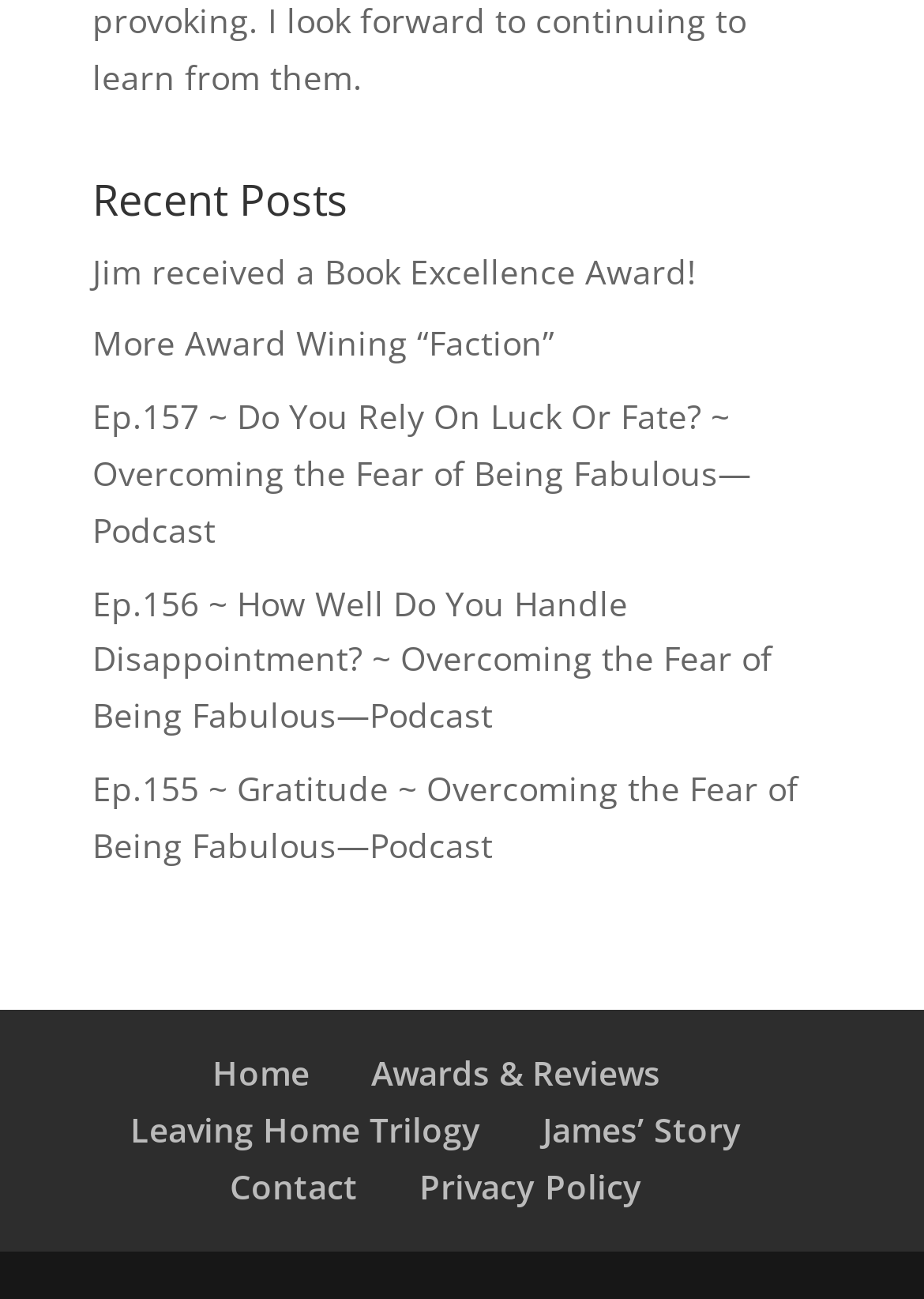Please identify the bounding box coordinates of the element on the webpage that should be clicked to follow this instruction: "Contact the author". The bounding box coordinates should be given as four float numbers between 0 and 1, formatted as [left, top, right, bottom].

[0.249, 0.896, 0.387, 0.931]